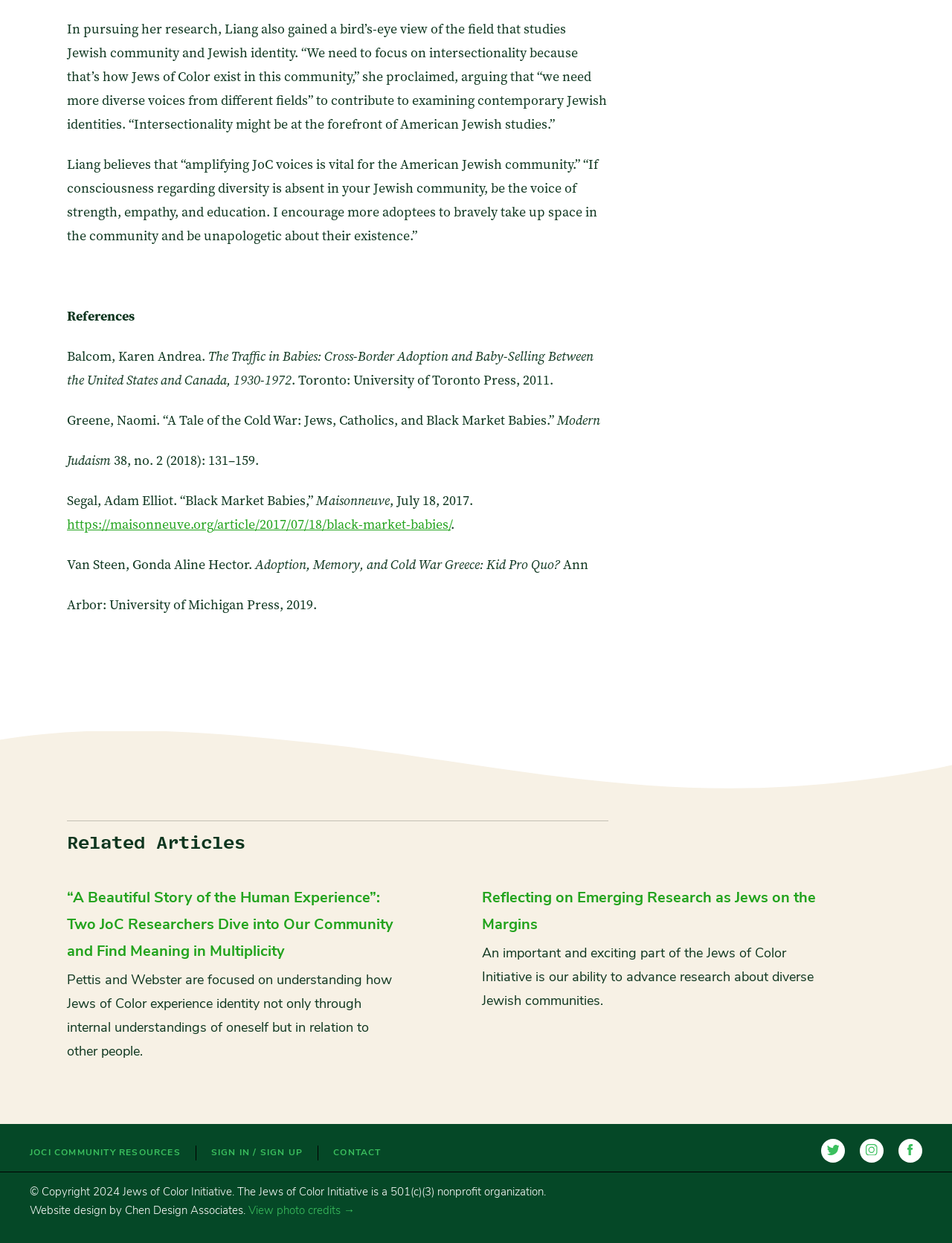Locate the bounding box coordinates of the area where you should click to accomplish the instruction: "Visit the reference page for 'The Traffic in Babies: Cross-Border Adoption and Baby-Selling Between the United States and Canada, 1930-1972'".

[0.07, 0.279, 0.623, 0.313]